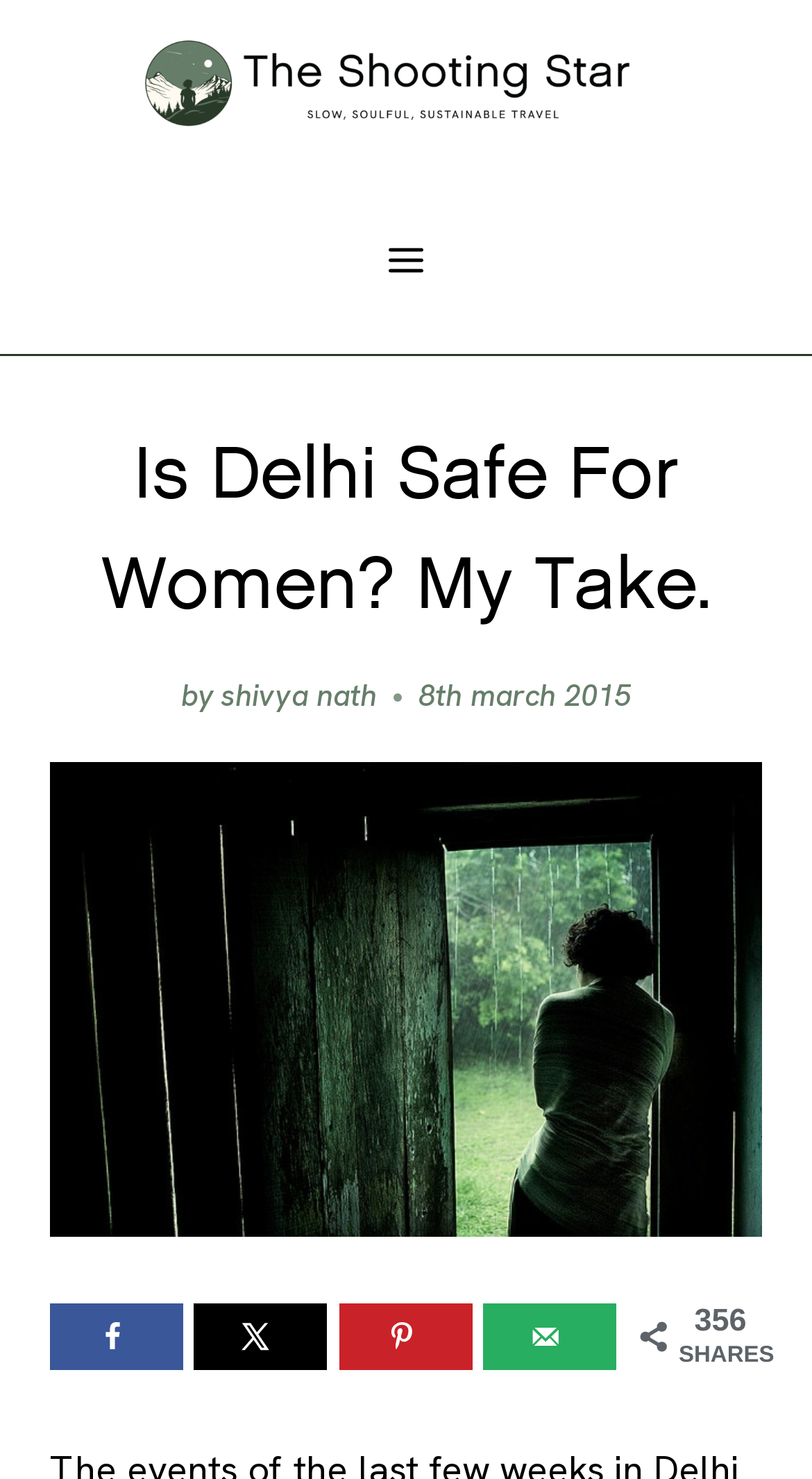How many shares does the article have?
Based on the image content, provide your answer in one word or a short phrase.

356